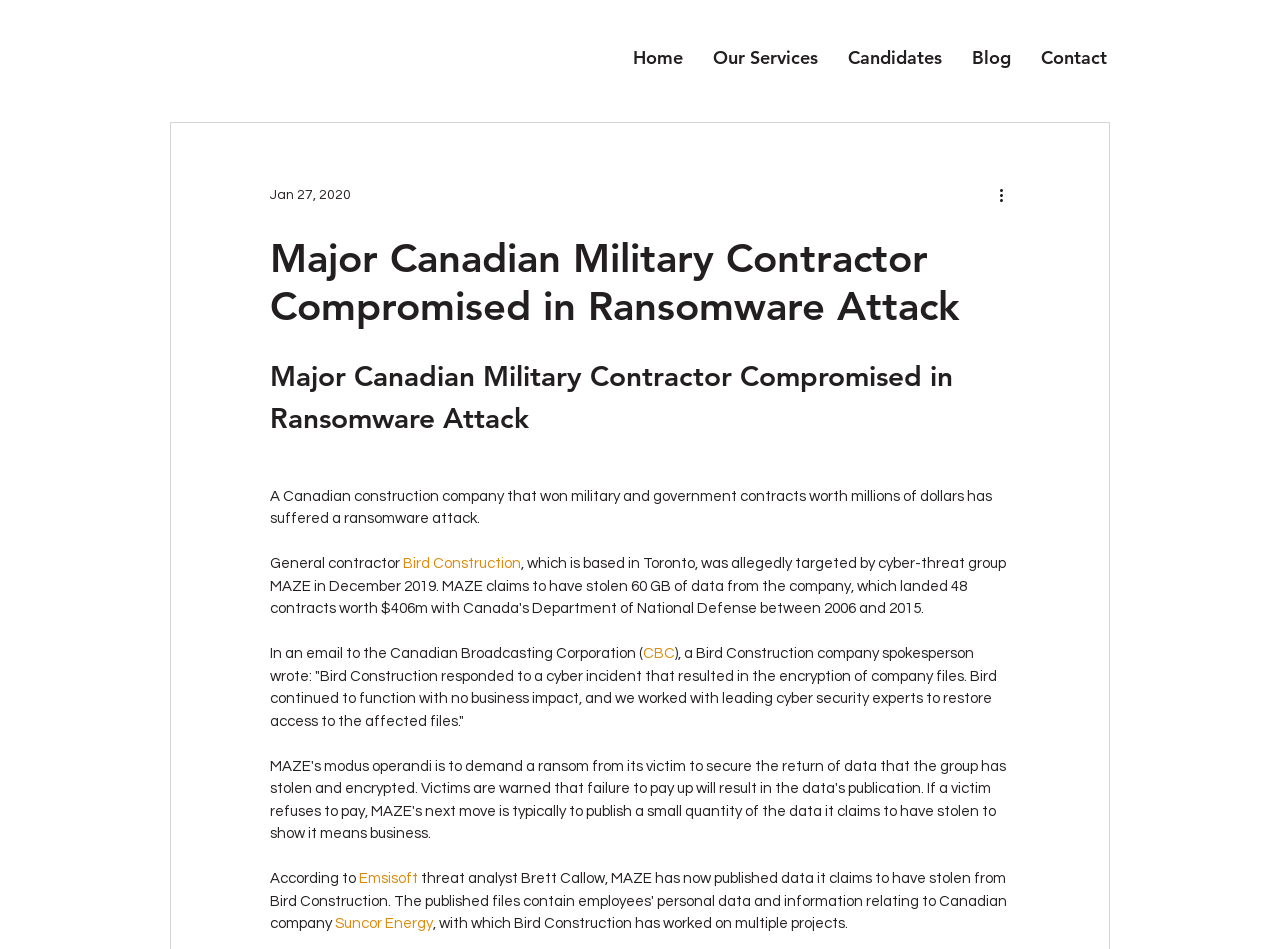Identify the main heading from the webpage and provide its text content.

Major Canadian Military Contractor Compromised in Ransomware Attack